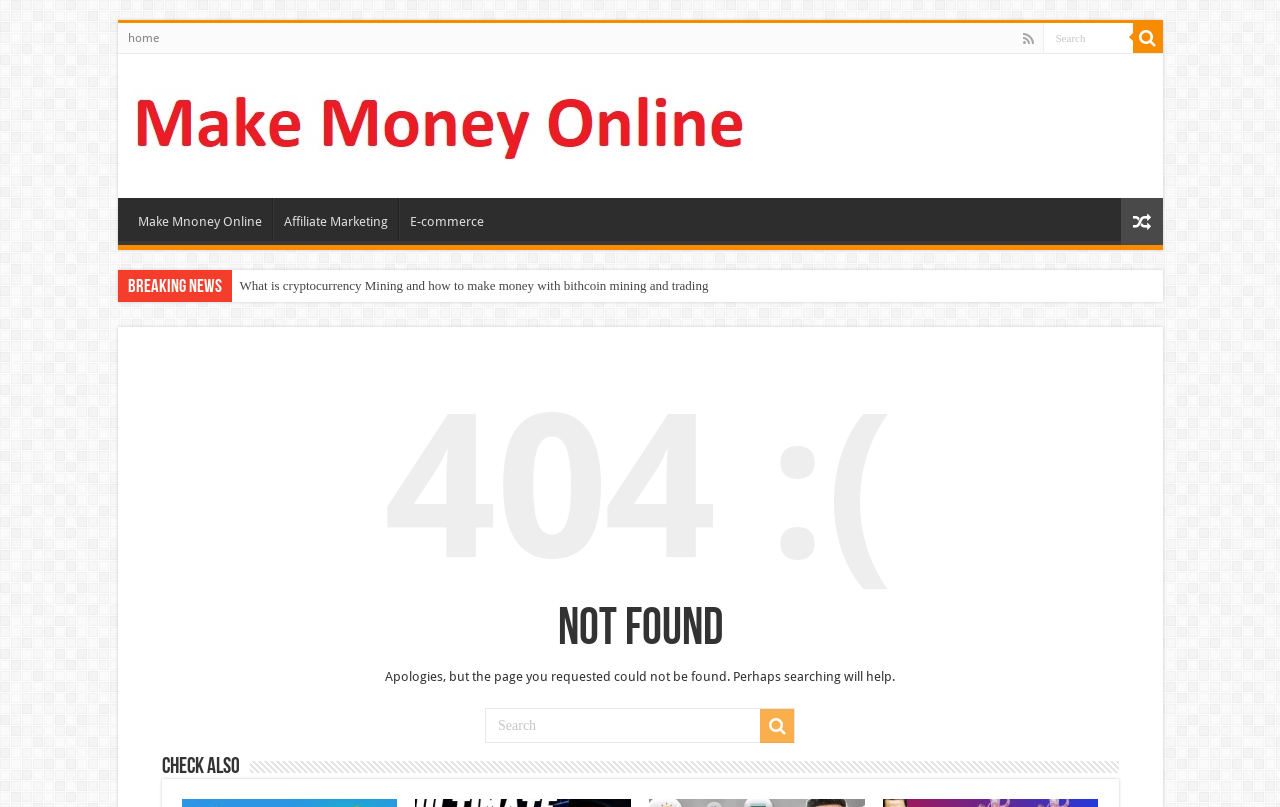Locate the bounding box of the UI element described by: "Make Mnoney Online" in the given webpage screenshot.

[0.1, 0.245, 0.212, 0.297]